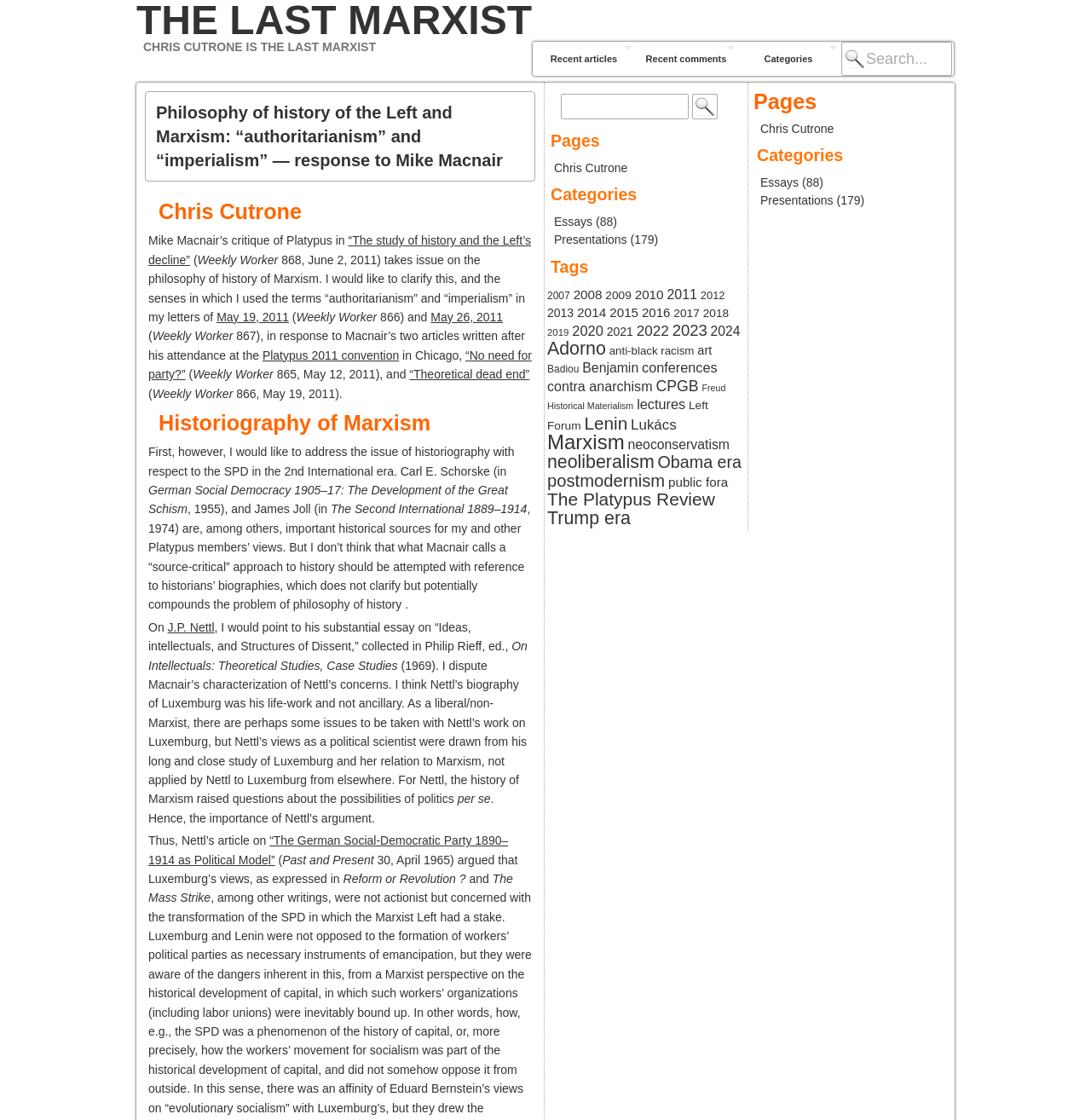Please give a succinct answer using a single word or phrase:
How many categories are listed?

1